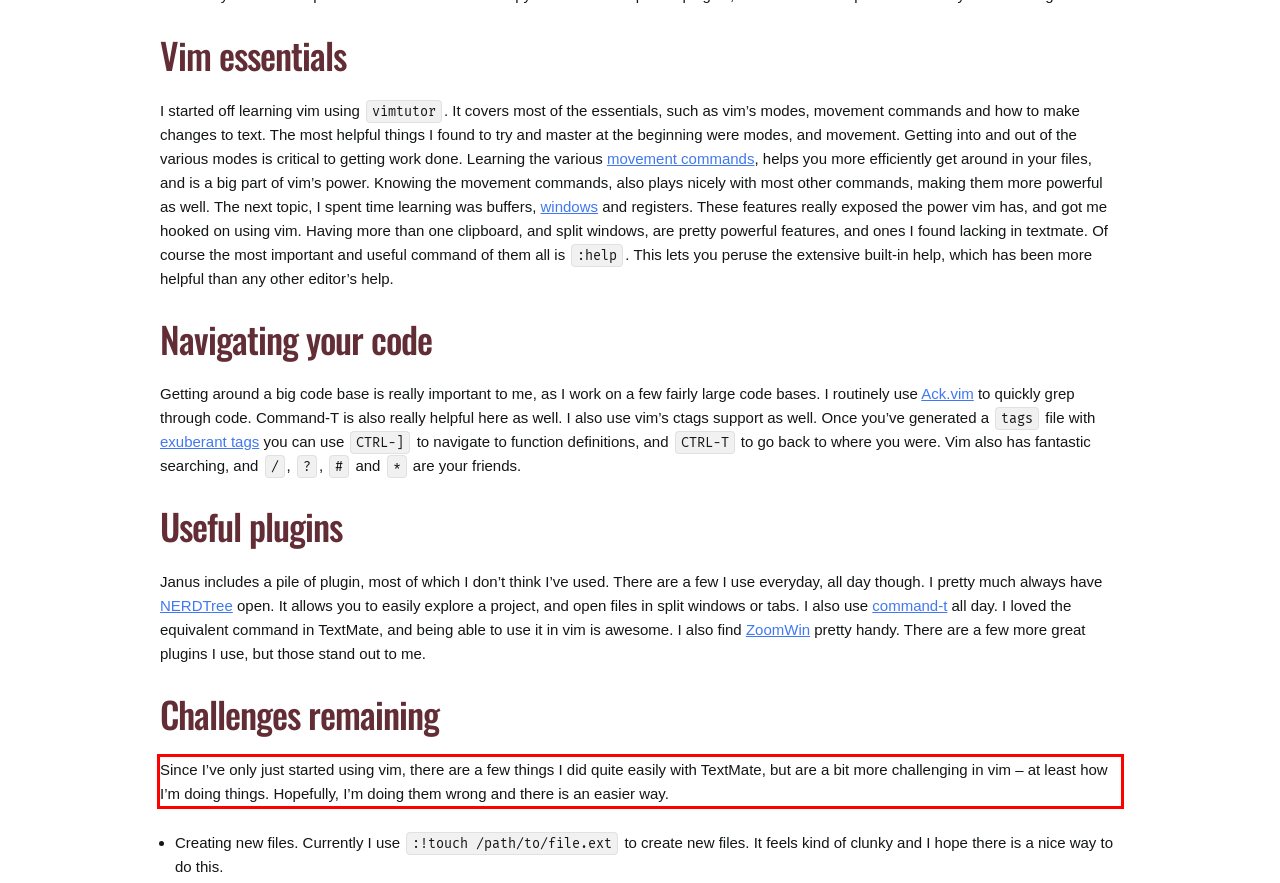In the given screenshot, locate the red bounding box and extract the text content from within it.

Since I’ve only just started using vim, there are a few things I did quite easily with TextMate, but are a bit more challenging in vim – at least how I’m doing things. Hopefully, I’m doing them wrong and there is an easier way.